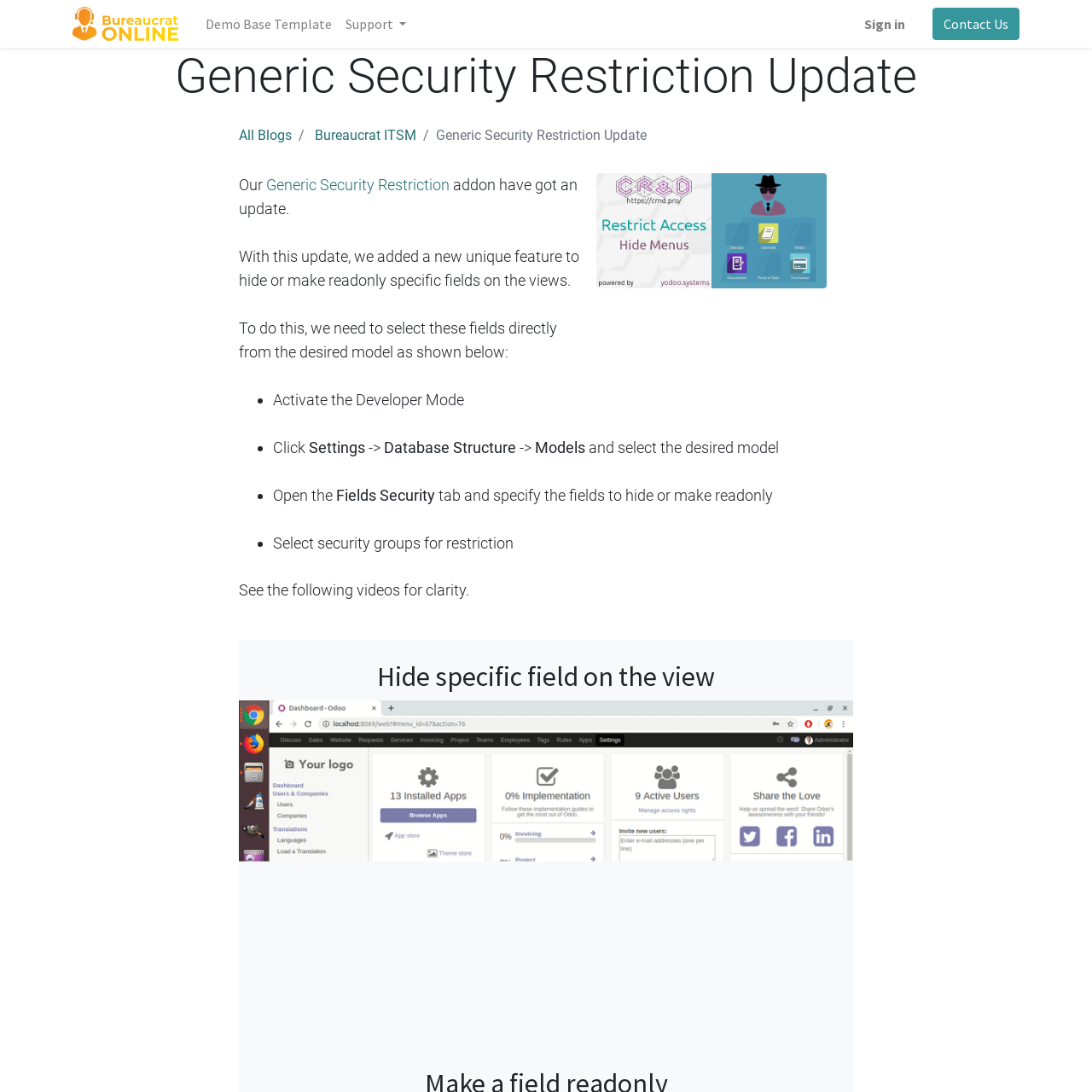Determine the bounding box coordinates of the UI element described below. Use the format (top-left x, top-left y, bottom-right x, bottom-right y) with floating point numbers between 0 and 1: Youtube channel

[0.272, 0.954, 0.374, 0.971]